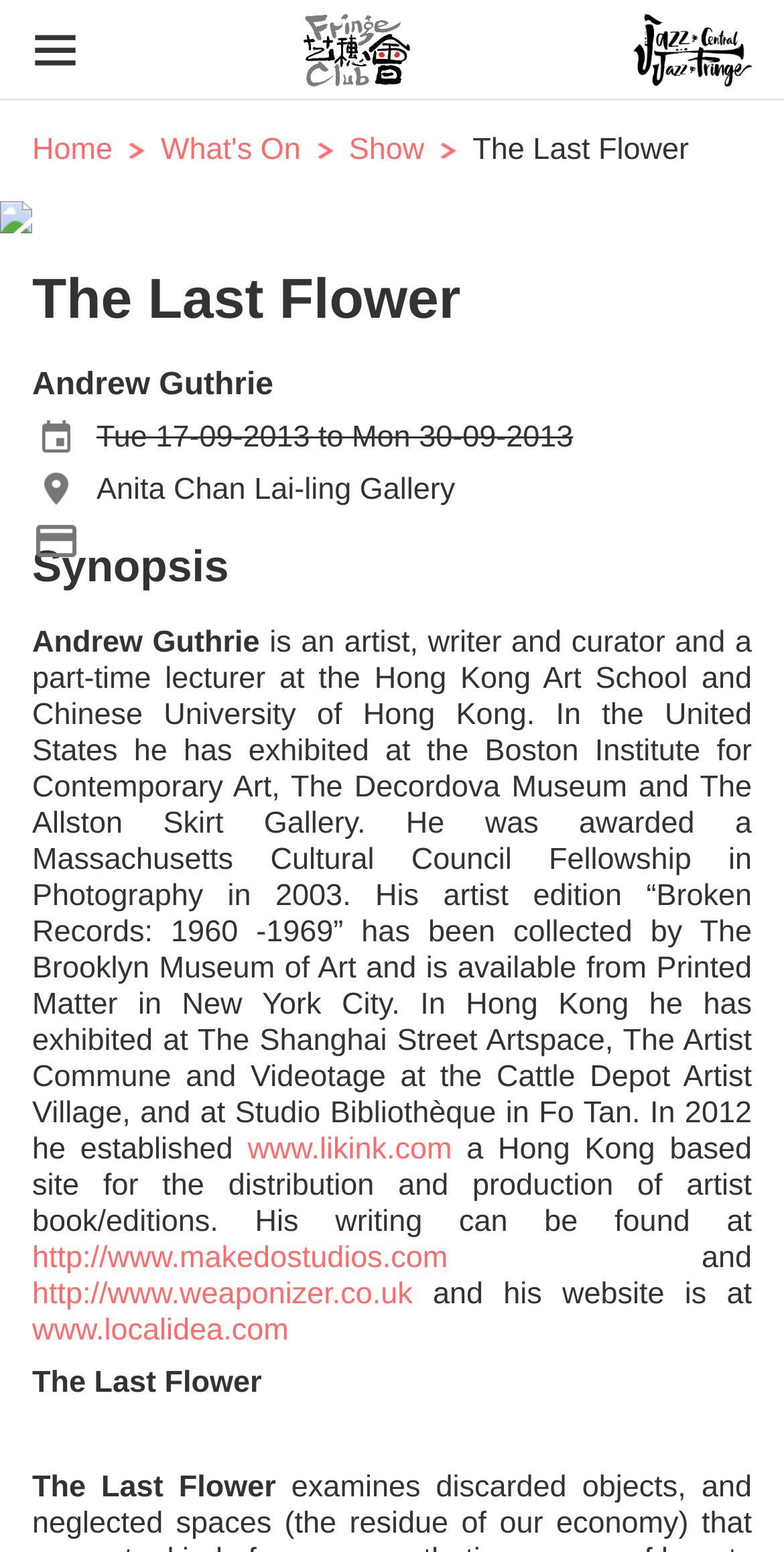Locate the headline of the webpage and generate its content.

The Last Flower